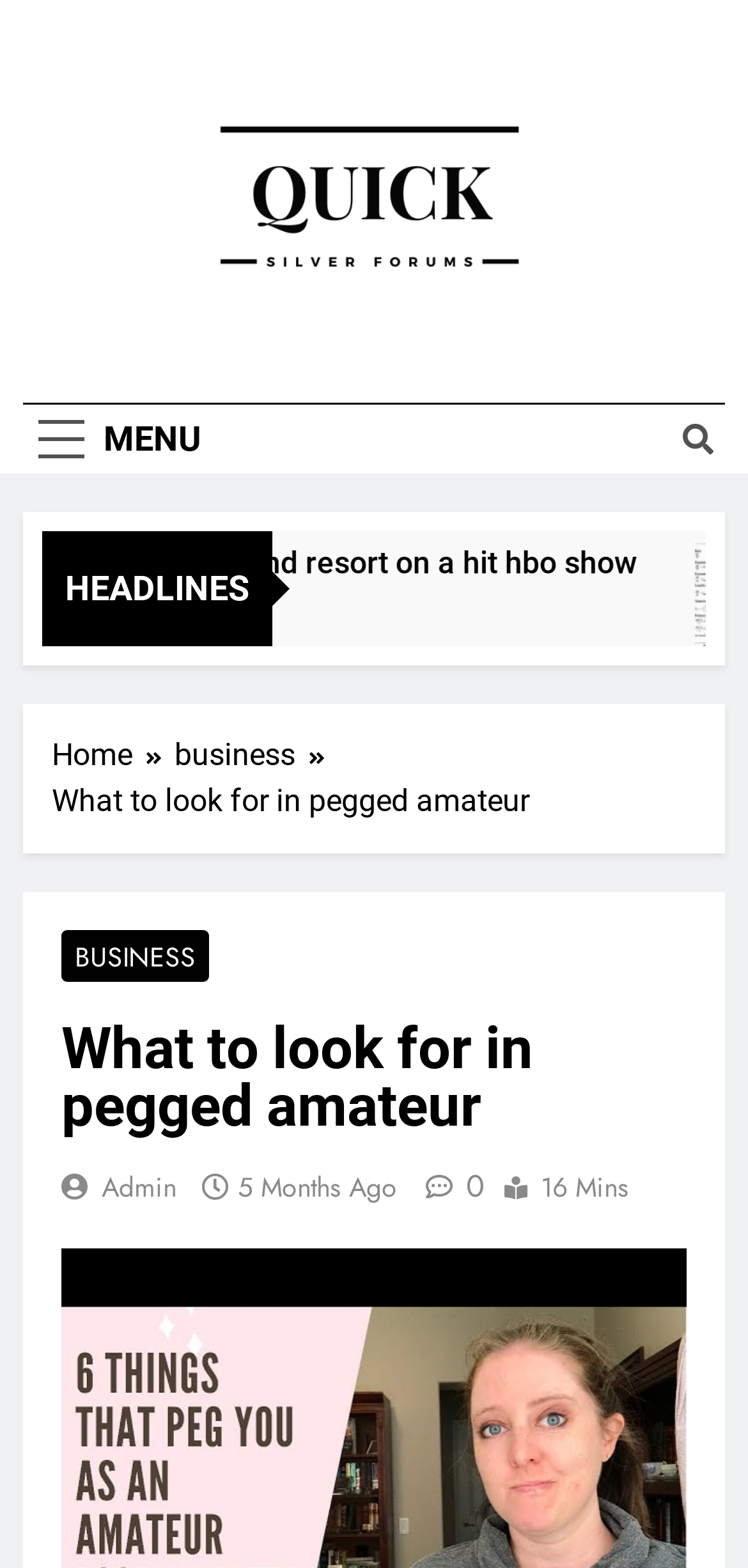Identify the bounding box coordinates of the region that should be clicked to execute the following instruction: "Go to the BUSINESS category".

[0.082, 0.593, 0.279, 0.626]